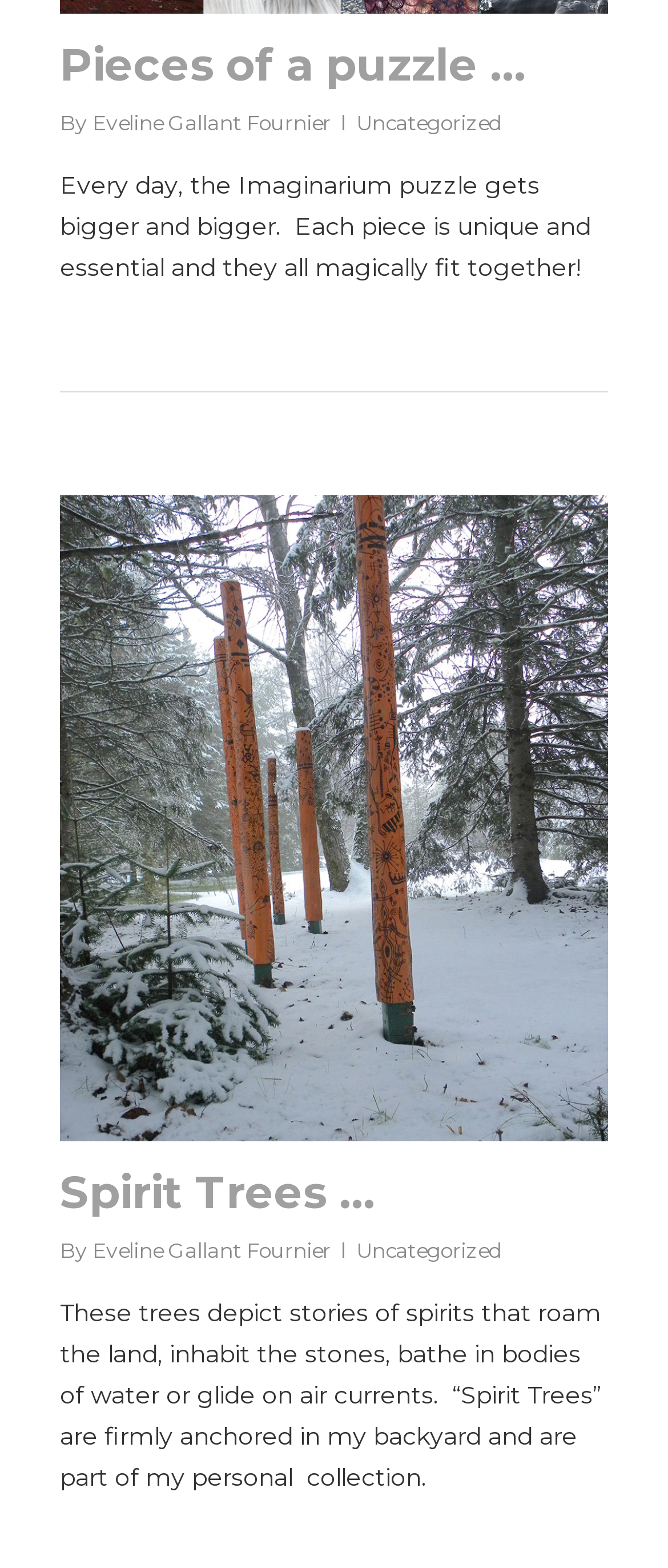Answer the question with a single word or phrase: 
What is the theme of the Spirit Trees?

Spirits that roam the land